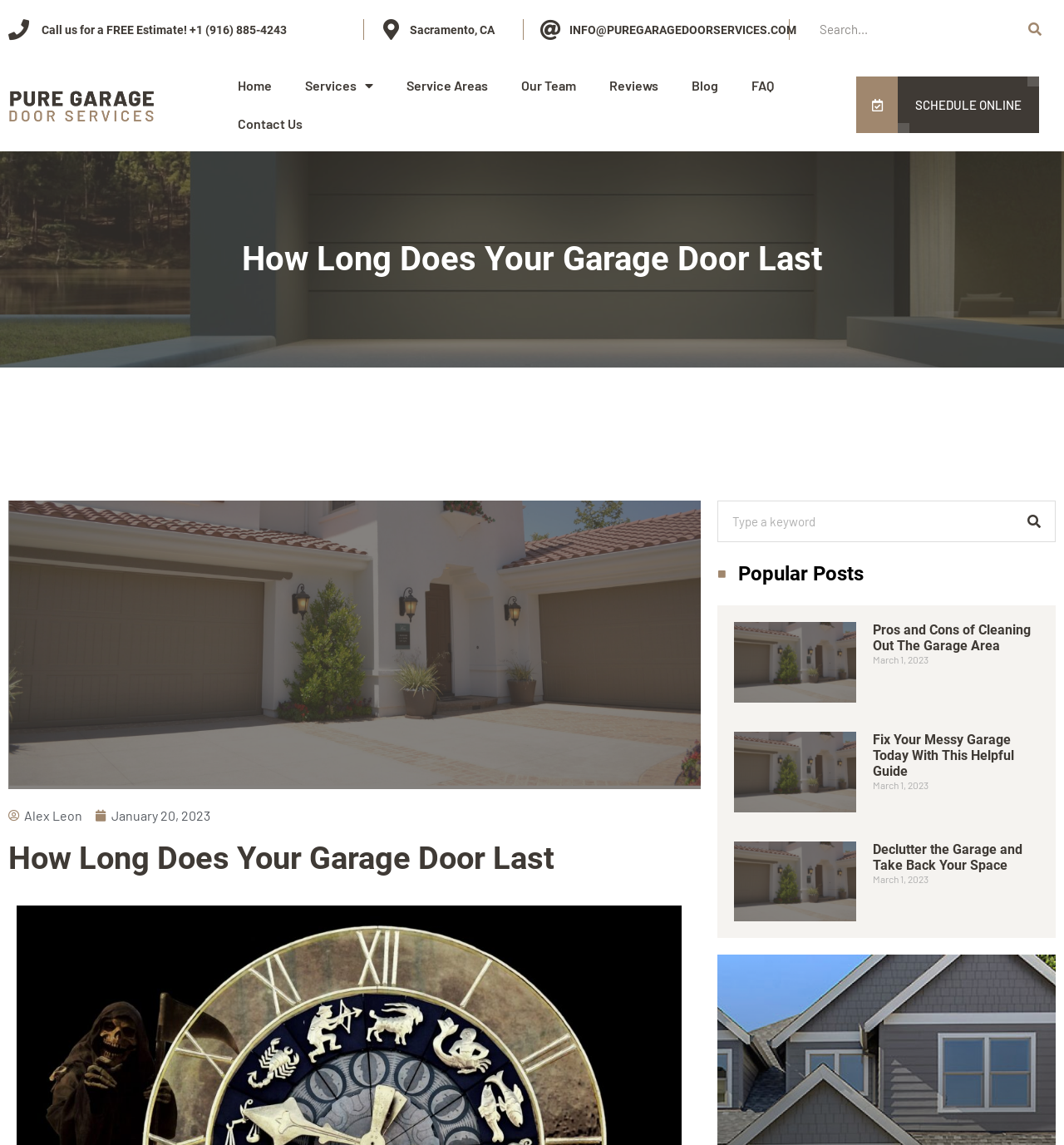Locate the UI element described by Alex Leon and provide its bounding box coordinates. Use the format (top-left x, top-left y, bottom-right x, bottom-right y) with all values as floating point numbers between 0 and 1.

[0.008, 0.703, 0.077, 0.721]